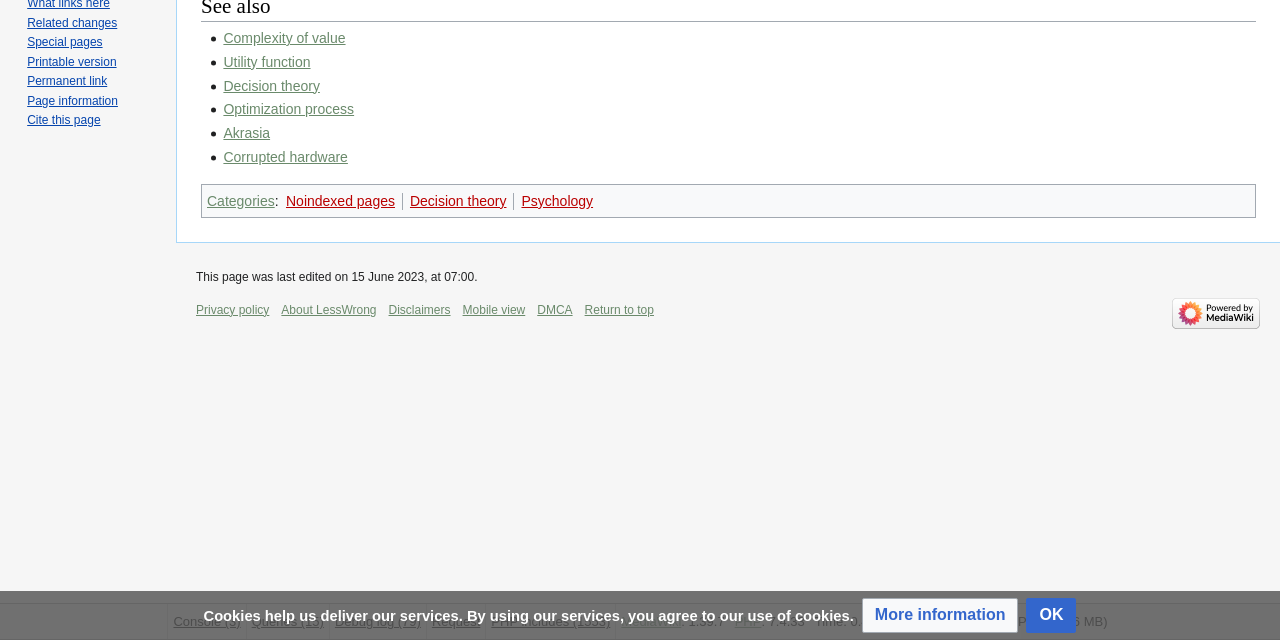Determine the bounding box of the UI component based on this description: "Debug log (79)". The bounding box coordinates should be four float values between 0 and 1, i.e., [left, top, right, bottom].

[0.262, 0.959, 0.329, 0.983]